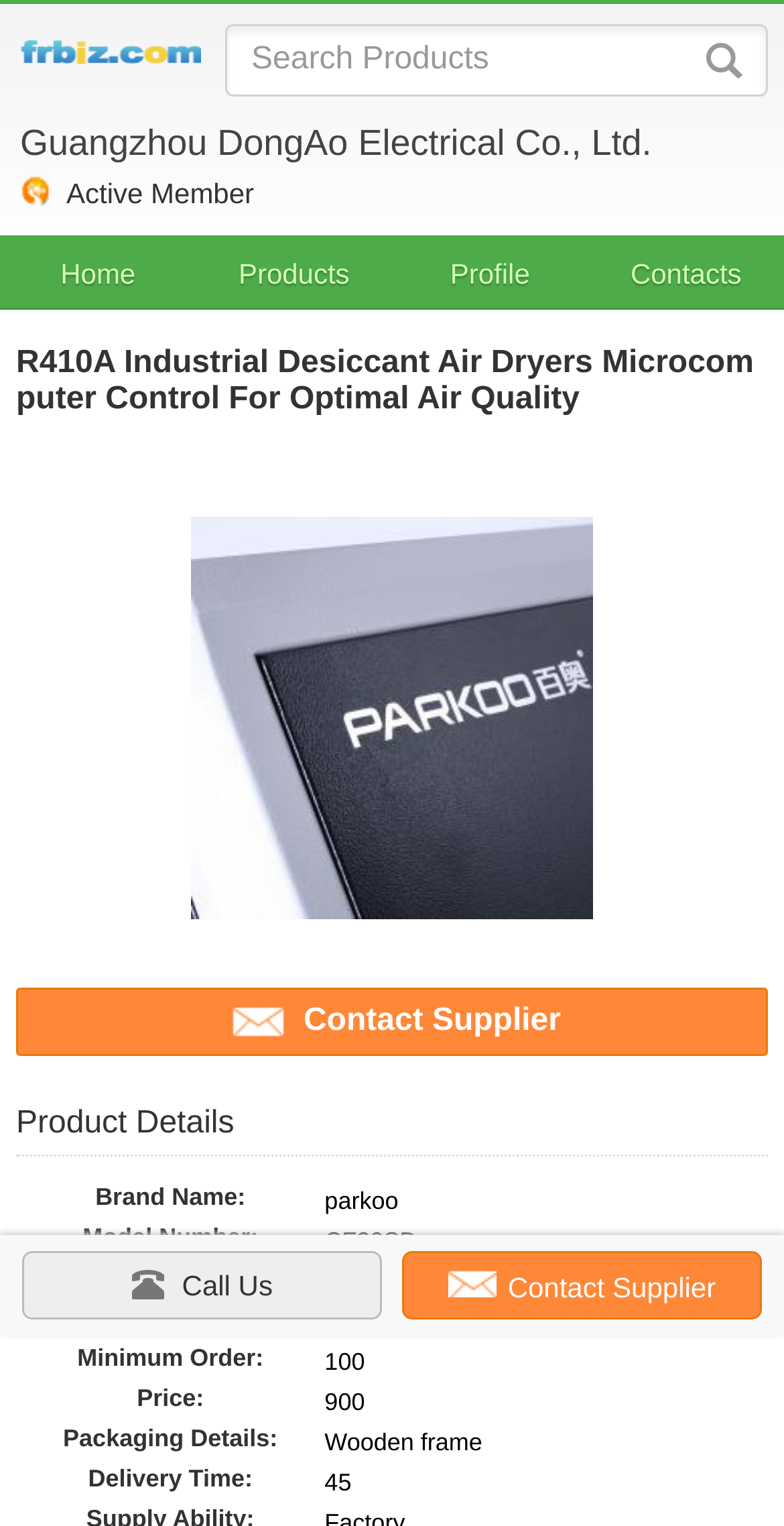What is the packaging detail of the product?
Respond to the question with a well-detailed and thorough answer.

I found the packaging detail of the product by looking at the product details section, where it lists the packaging detail as 'Wooden frame'.